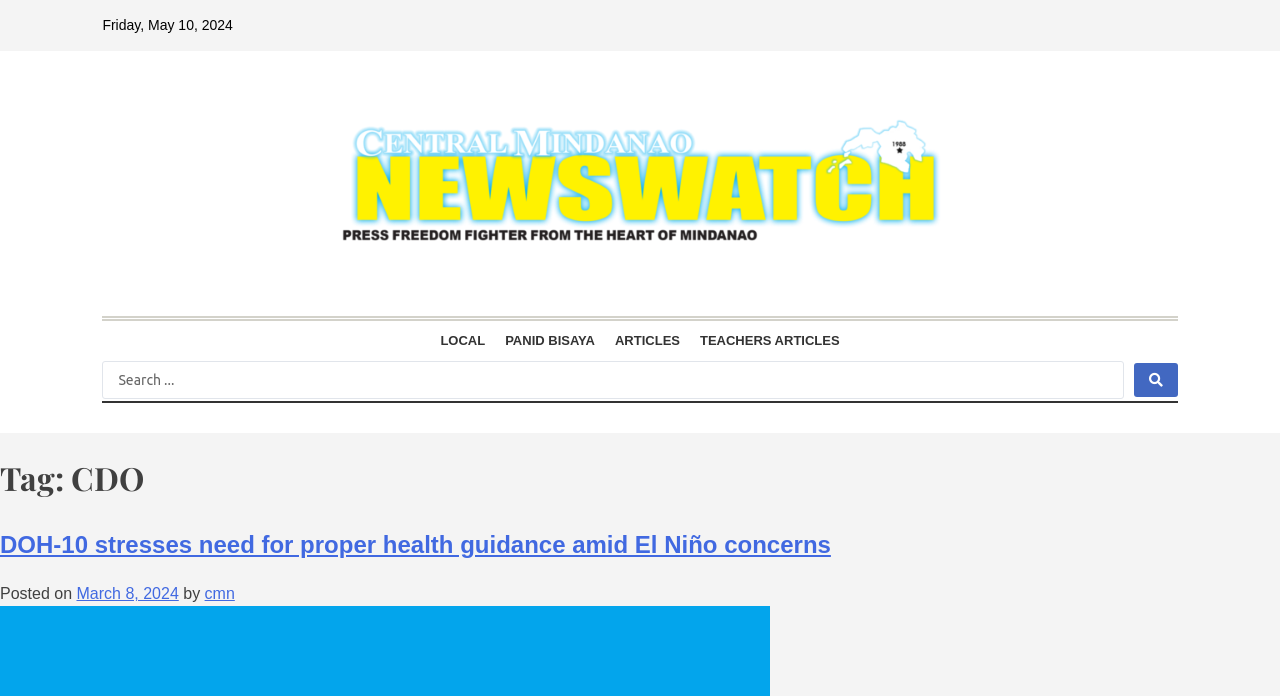What is the purpose of the search box?
Could you answer the question in a detailed manner, providing as much information as possible?

I found a search box element with bounding box coordinates [0.08, 0.518, 0.878, 0.573] and a 'Search...' placeholder text, which suggests that it is used to search the website for specific content.